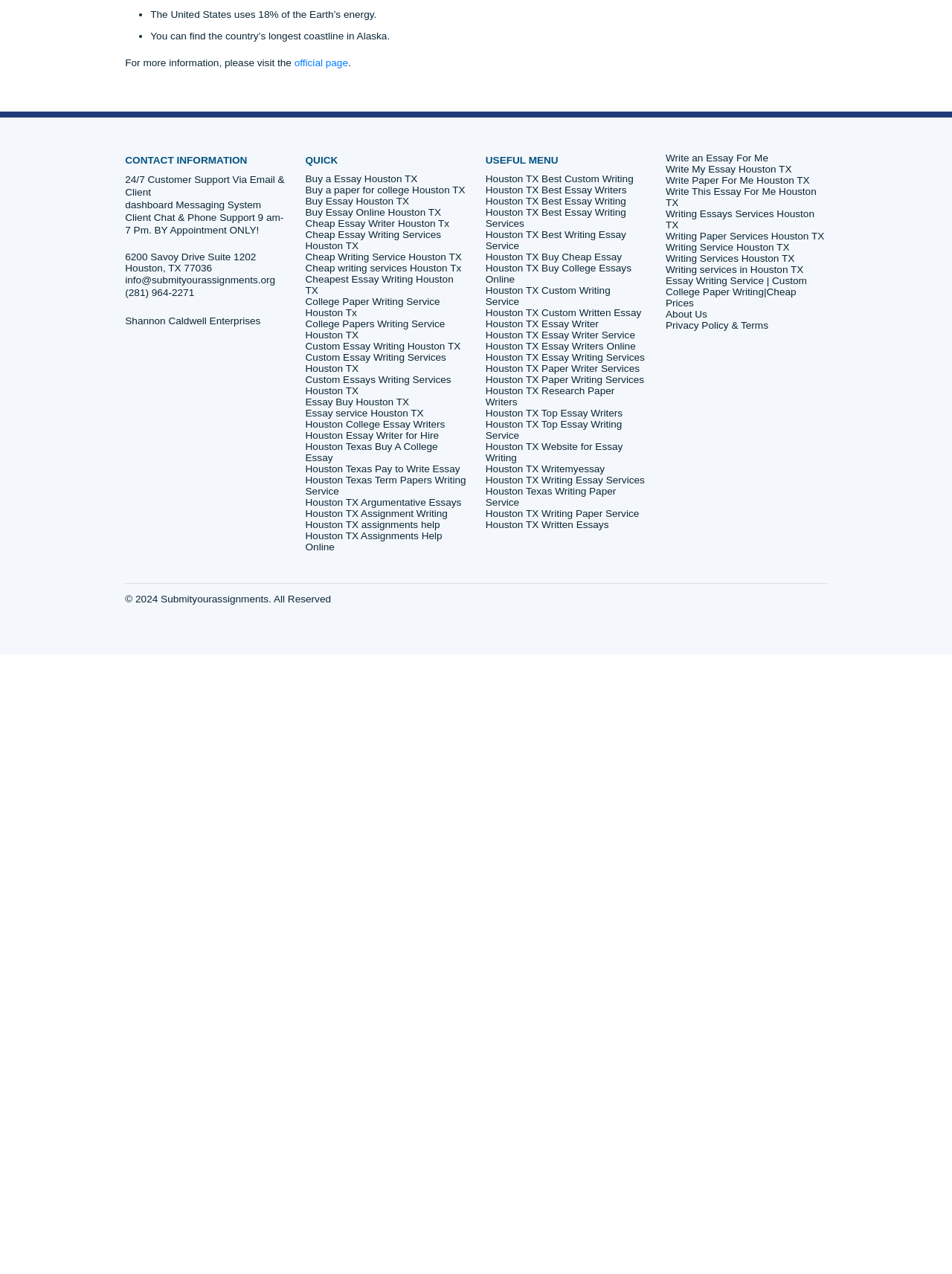Please indicate the bounding box coordinates for the clickable area to complete the following task: "Learn more about 'Essays Writing Service'". The coordinates should be specified as four float numbers between 0 and 1, i.e., [left, top, right, bottom].

[0.155, 0.185, 0.725, 0.207]